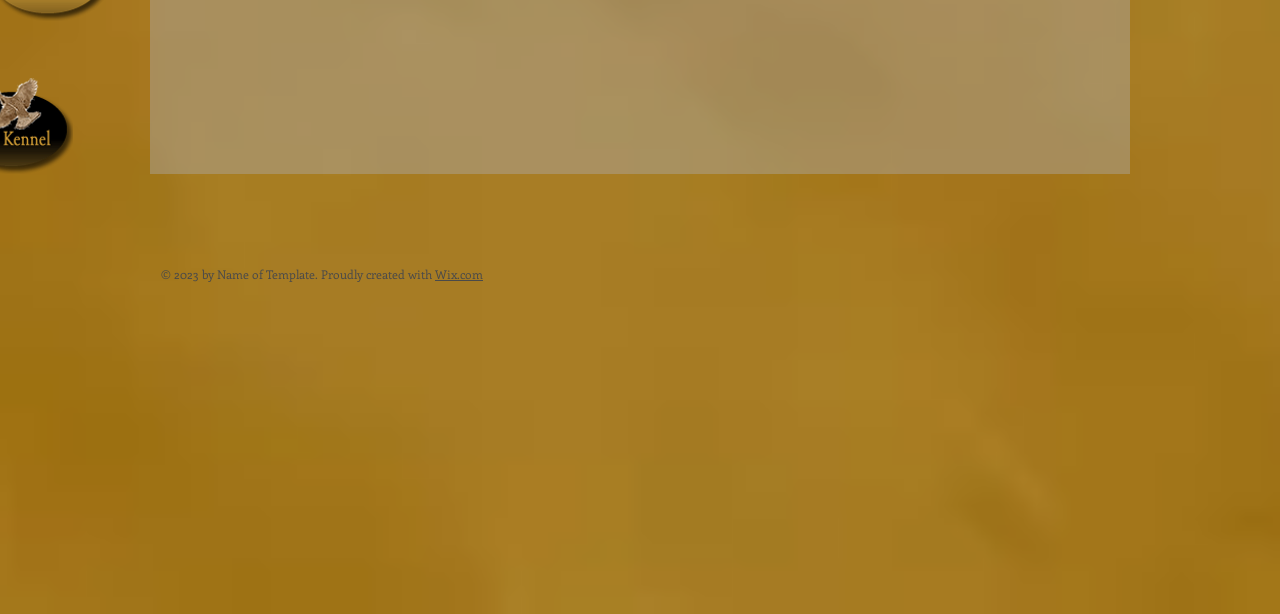Bounding box coordinates are specified in the format (top-left x, top-left y, bottom-right x, bottom-right y). All values are floating point numbers bounded between 0 and 1. Please provide the bounding box coordinate of the region this sentence describes: Wix.com

[0.34, 0.433, 0.377, 0.459]